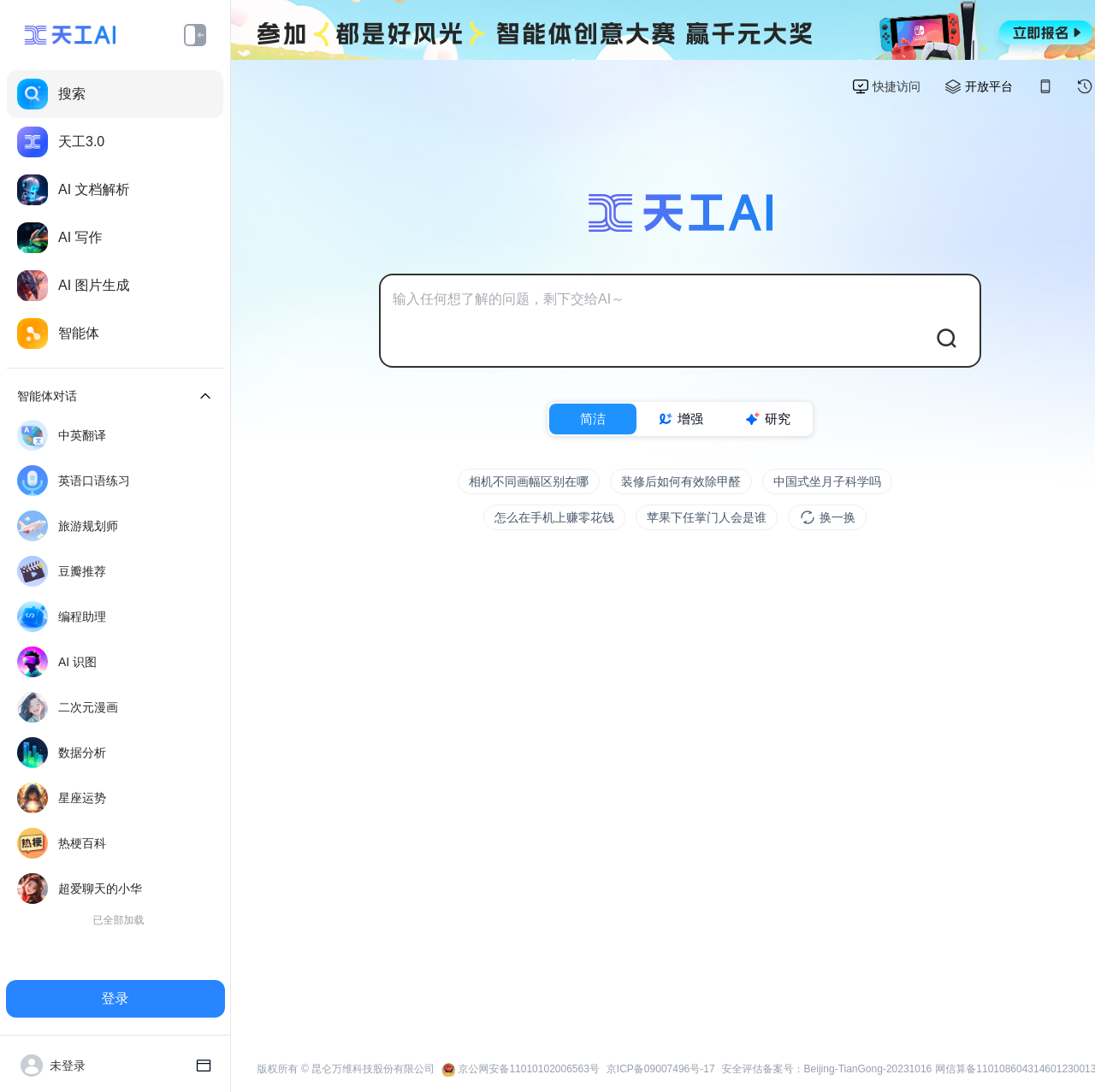What are the main functions of this AI assistant?
Please give a detailed answer to the question using the information shown in the image.

Based on the webpage, the main functions of this AI assistant are search, chat, write, and draw, which can be inferred from the links and buttons on the webpage, such as '搜索', 'AI 文档解析', 'AI 写作', and 'AI 图片生成'.